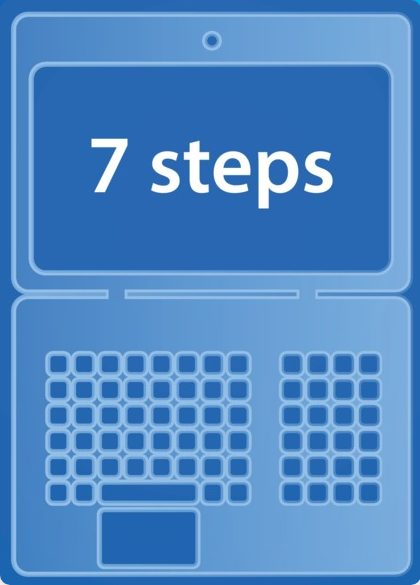Give a thorough explanation of the elements present in the image.

The image prominently features a stylized laptop graphic with a blue background, displaying the bold, white text "7 steps" on the screen. This visual serves as an inviting introduction to a structured guide aimed at assisting current college graduates in navigating their job search in today's competitive environment. The design illustrates a modern approach to career advice, encouraging readers to engage with the content effectively. The overall aesthetic is clean and professional, reflecting the focus on clarity and accessibility in presenting valuable employment strategies.